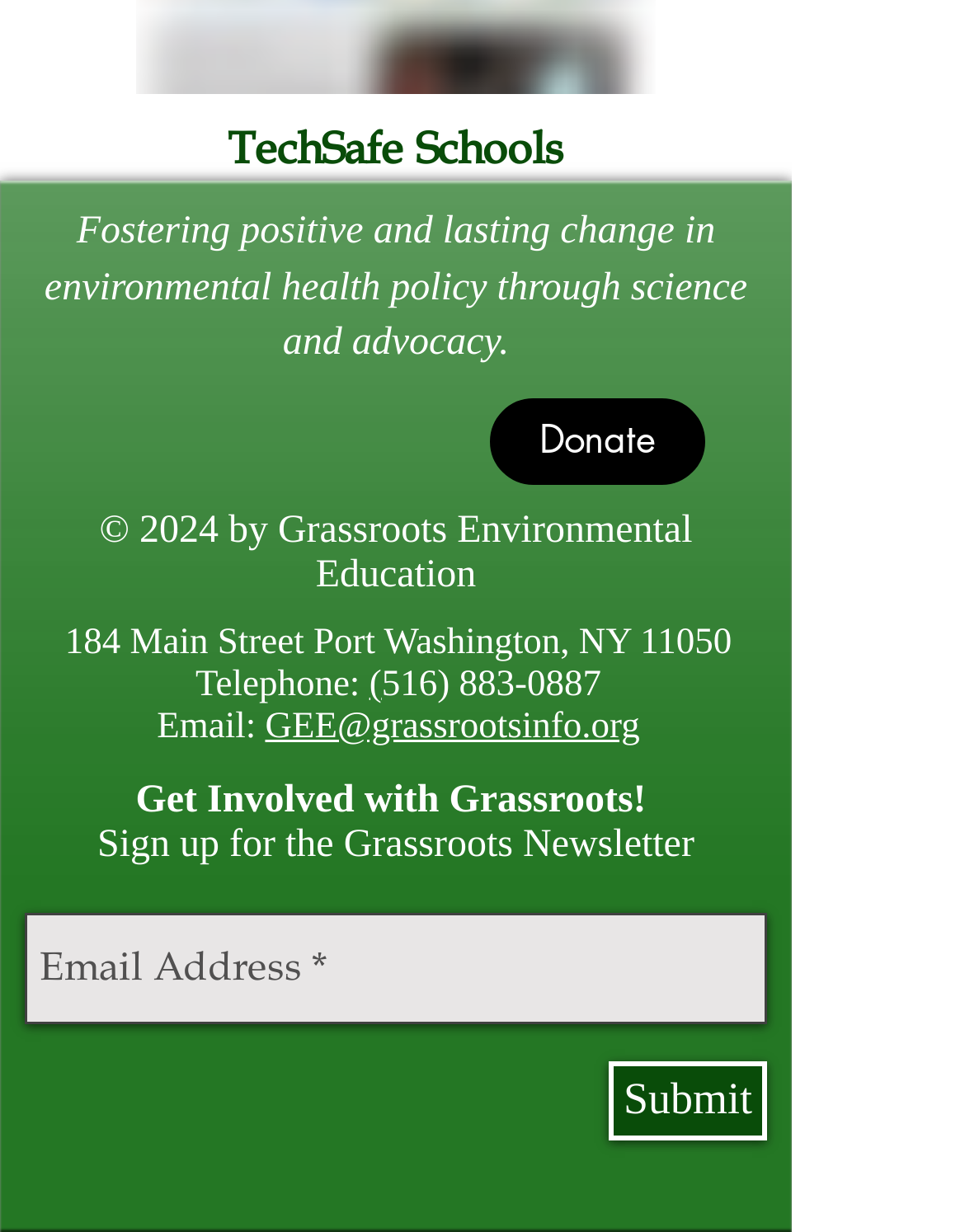What is the address of the organization?
Look at the image and construct a detailed response to the question.

The address of the organization can be found at the bottom of the webpage, which states '184 Main Street Port Washington, NY 11050'.